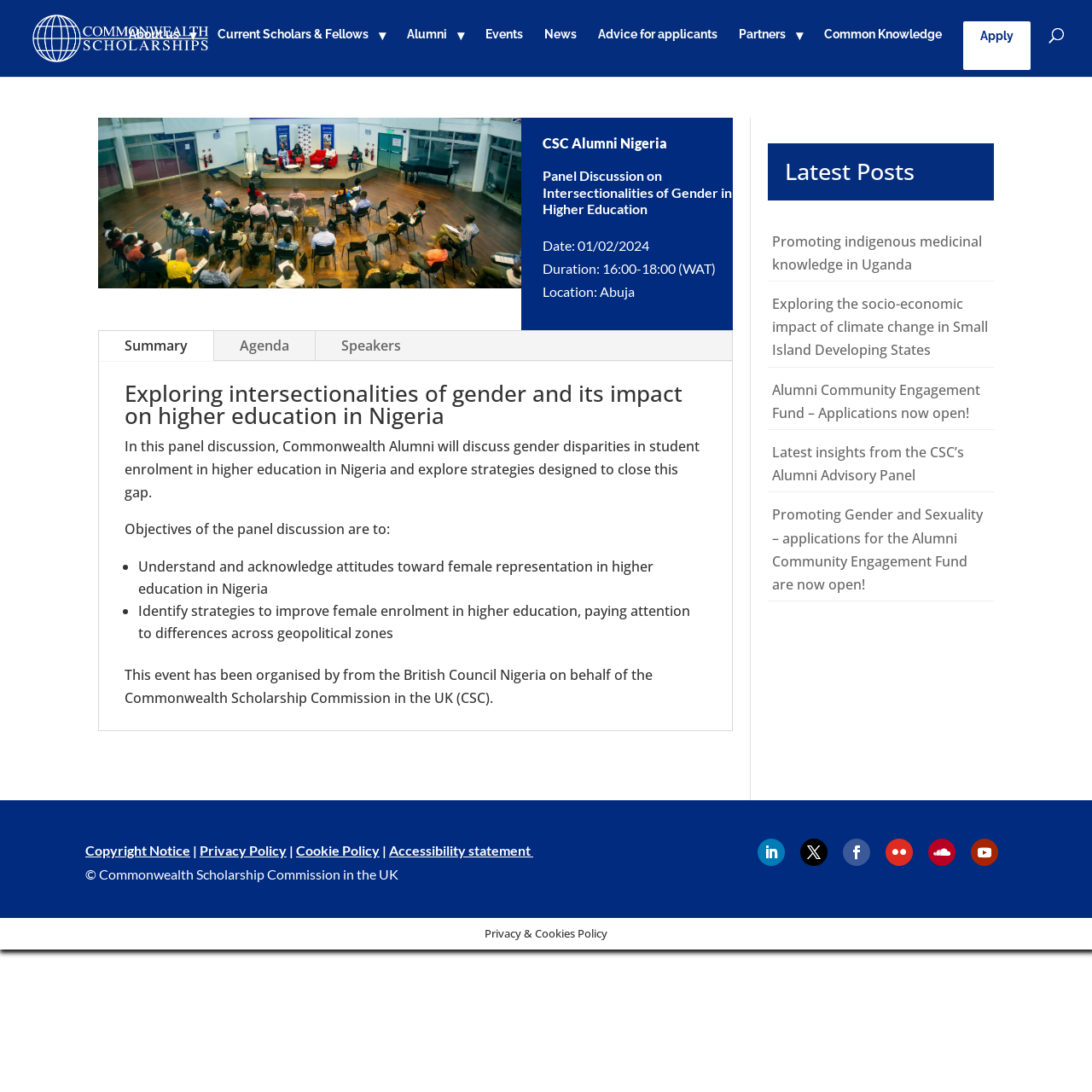What is the duration of the panel discussion?
Answer the question with a single word or phrase by looking at the picture.

16:00-18:00 (WAT)